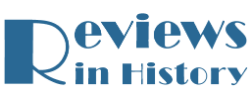What is the purpose of the 'Reviews in History' journal?
Answer the question with as much detail as you can, using the image as a reference.

The emblematic representation of the 'Reviews in History' logo embodies the journal's commitment to scholarly discourse and critical engagement with historical literature, facilitating a platform for reviews and discussions pertinent to historians and academics alike, which suggests that the purpose of the journal is to promote scholarly discourse and critical engagement.